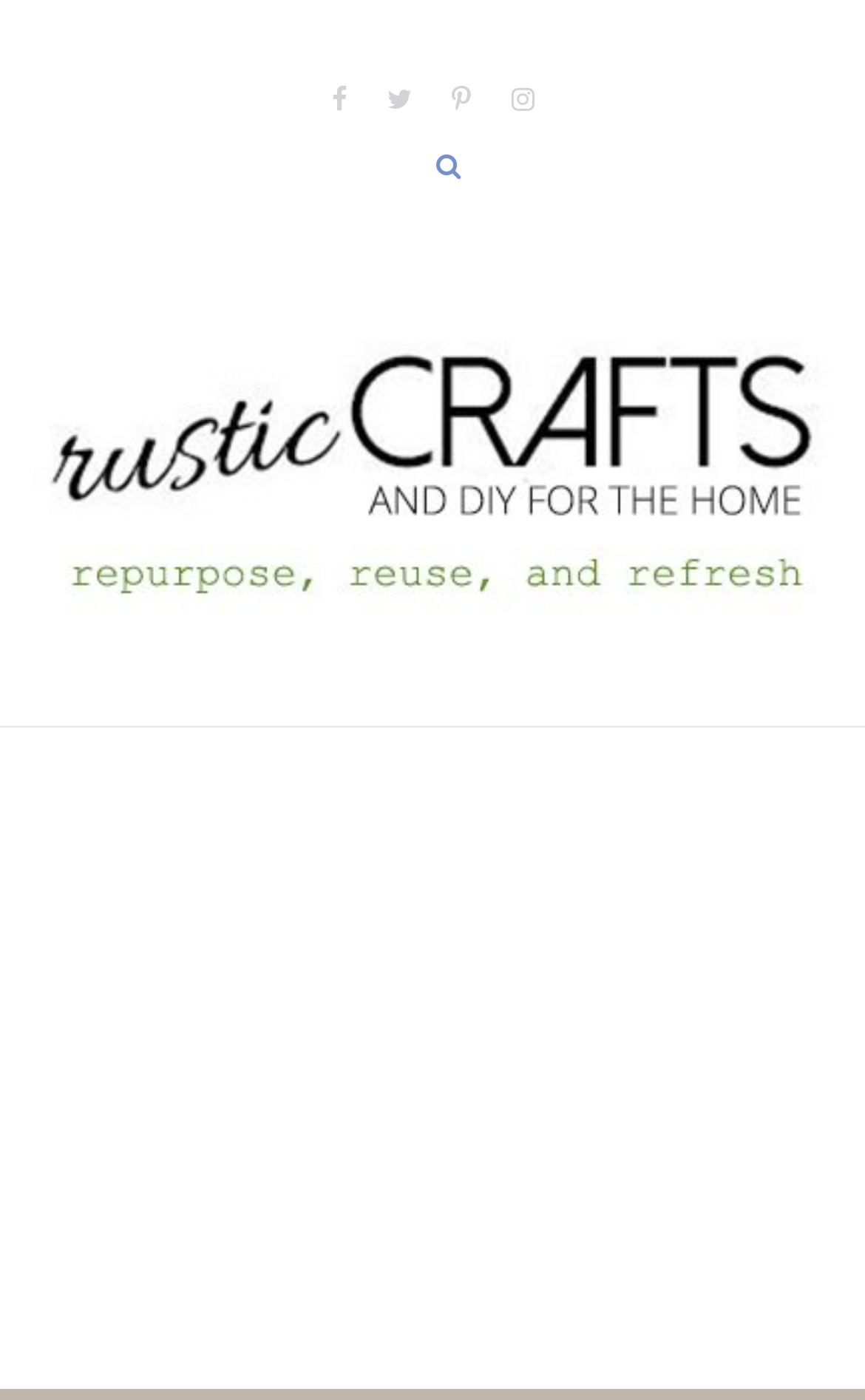Using the details from the image, please elaborate on the following question: Is there a search bar available?

I found a search bar on the webpage, which is an input field where users can type and search for specific content.